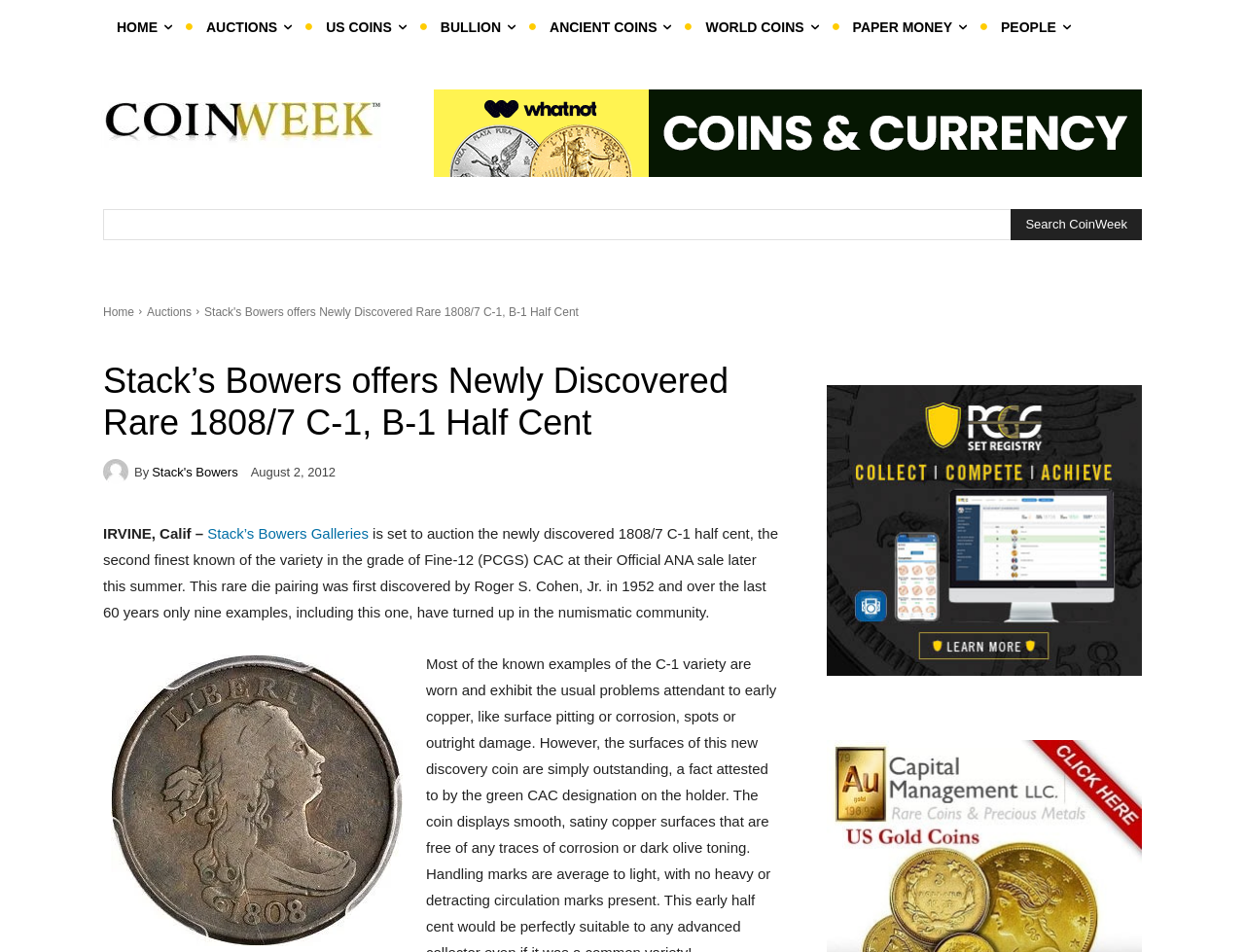What is the grade of the coin?
Please respond to the question with a detailed and well-explained answer.

I found the answer by reading the text that describes the coin, which mentions 'the second finest known of the variety in the grade of Fine-12 (PCGS) CAC...'.